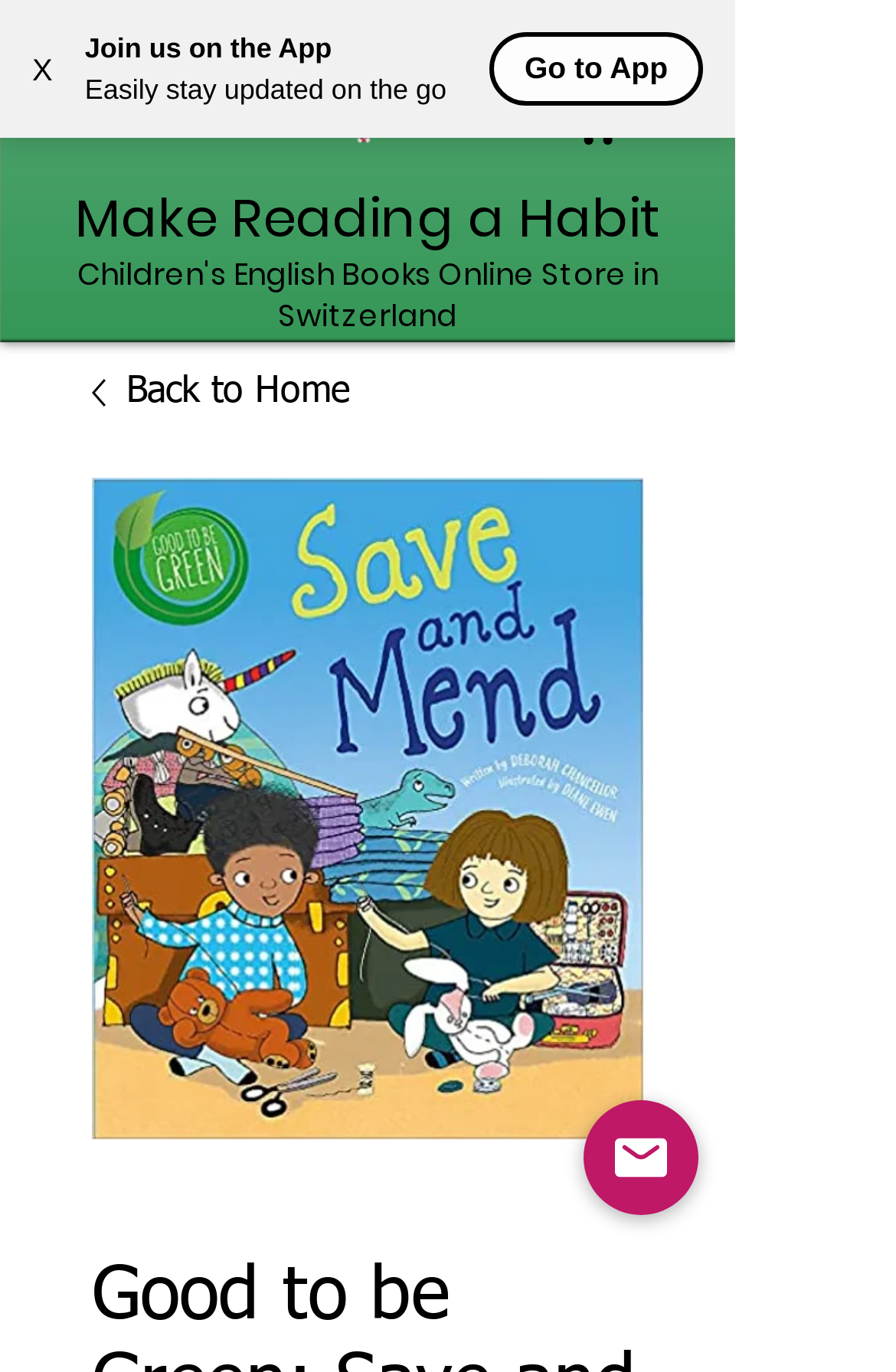Please identify the primary heading on the webpage and return its text.

Good to be Green: Save and Mend